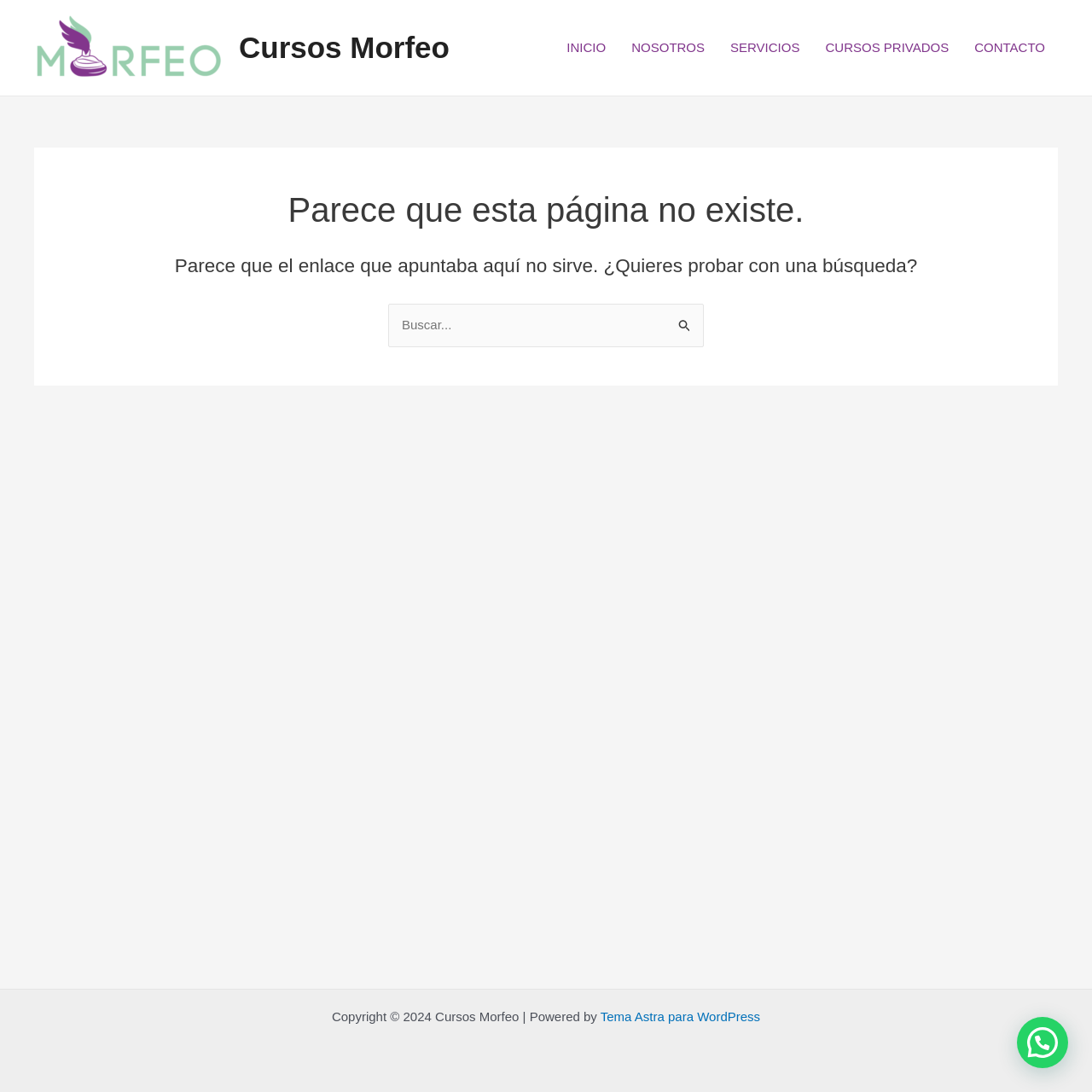Please specify the bounding box coordinates of the region to click in order to perform the following instruction: "Contact Cursos Morfeo".

[0.881, 0.012, 0.969, 0.075]